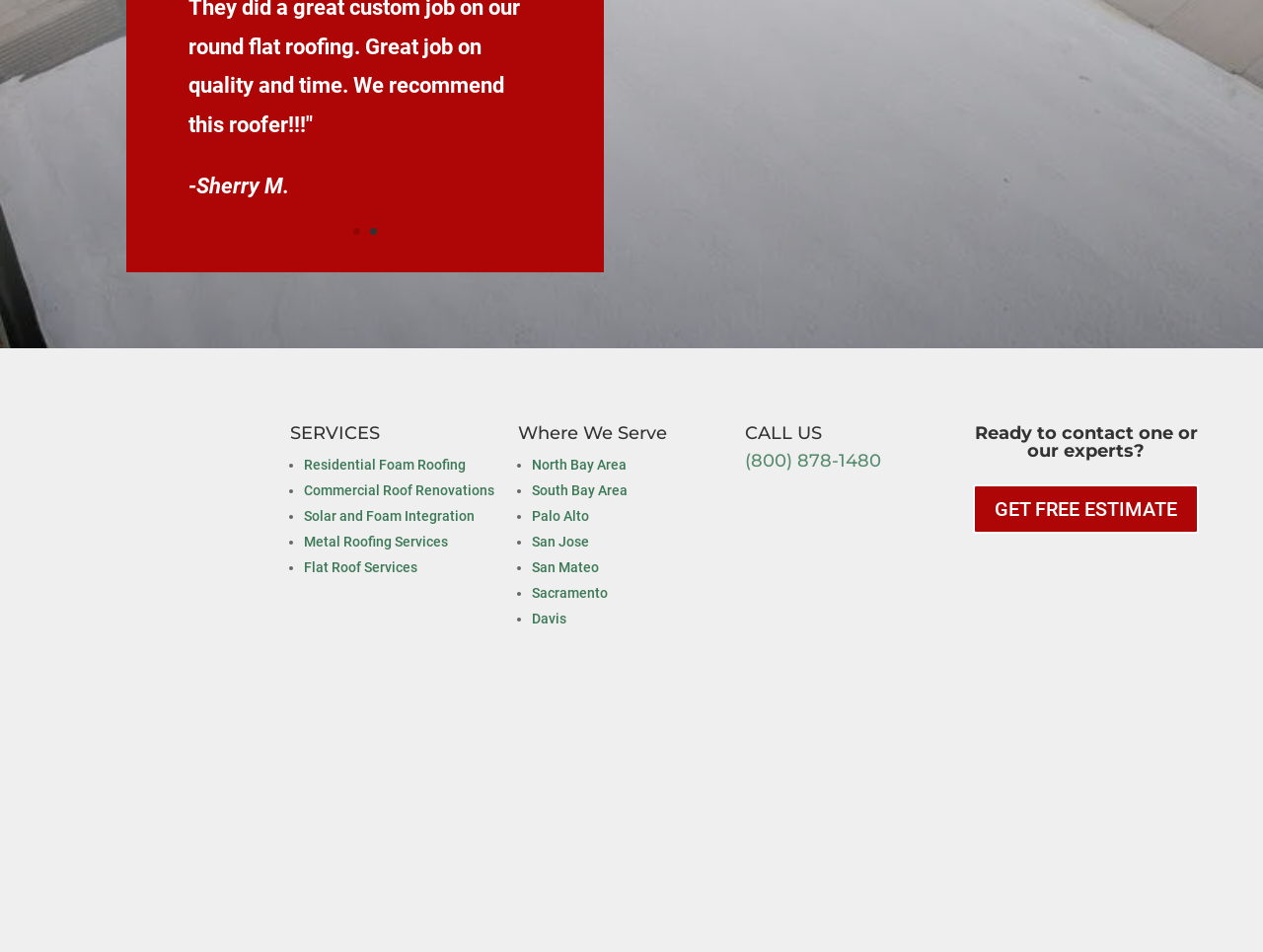What is the purpose of the 'GET FREE ESTIMATE' button?
We need a detailed and exhaustive answer to the question. Please elaborate.

The webpage has a link element 'GET FREE ESTIMATE 5' which suggests that the purpose of this button is to allow users to get a free estimate, likely for the company's services.